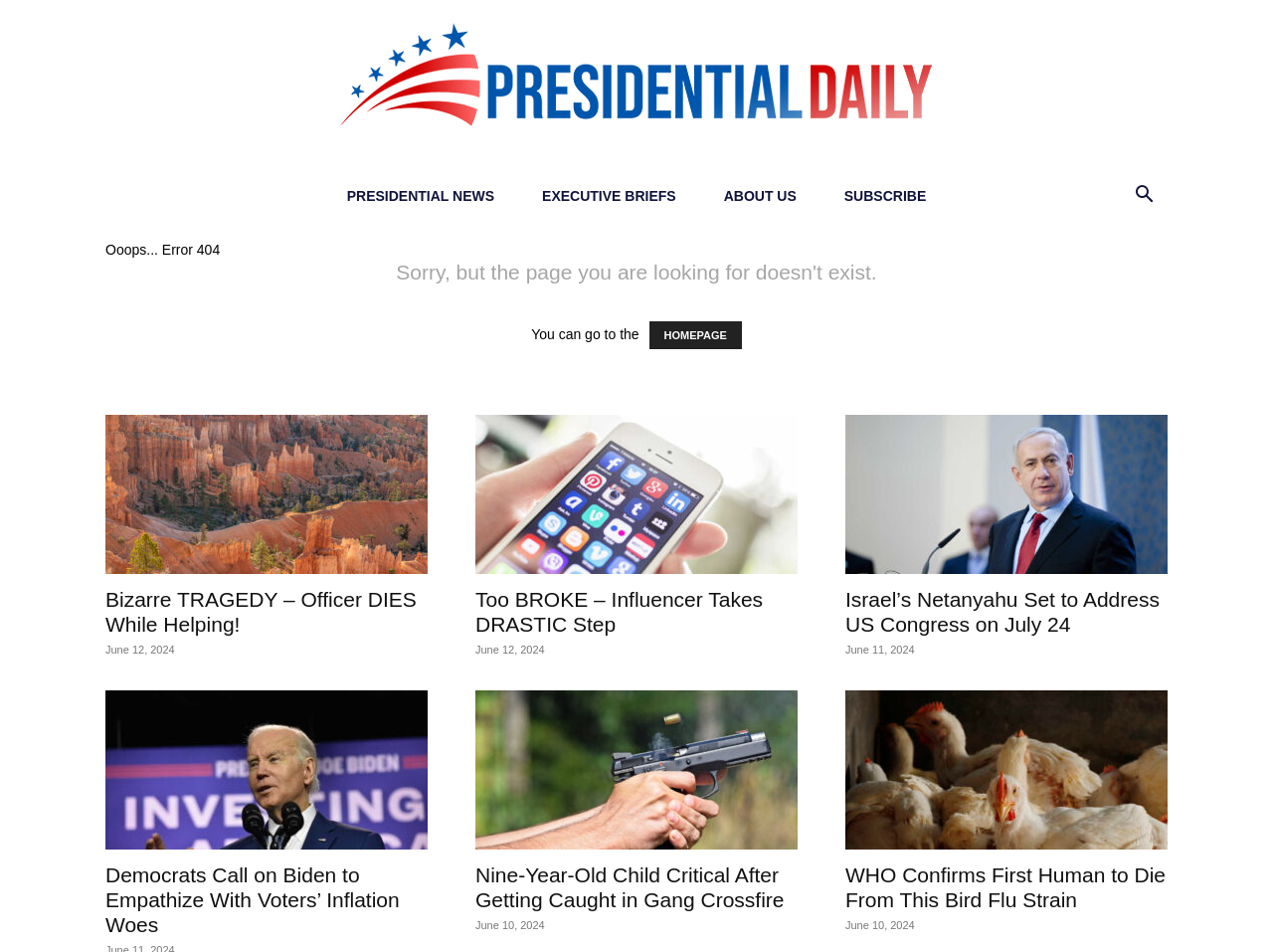Generate a thorough explanation of the webpage's elements.

The webpage is a news website with a "Page not found" error message. At the top, there is a navigation bar with five links: "Presidential Daily", "PRESIDENTIAL NEWS", "EXECUTIVE BRIEFS", "ABOUT US", and "SUBSCRIBE". To the right of the navigation bar, there is a search button.

Below the navigation bar, there is a prominent error message "Ooops... Error 404" followed by a sentence "You can go to the" and a link to the "HOMEPAGE".

The main content of the webpage is a list of news articles, each consisting of a heading, a link, an image, and a timestamp. There are five news articles in total, arranged in a single column. The articles are titled "Bizarre TRAGEDY – Officer DIES While Helping!", "Too BROKE – Influencer Takes DRASTIC Step", "Israel’s Netanyahu Set to Address US Congress on July 24", "Democrats Call on Biden to Empathize With Voters’ Inflation Woes", and "Nine-Year-Old Child Critical After Getting Caught in Gang Crossfire". Each article has a corresponding image and timestamp, with the timestamp indicating the date of the article, ranging from June 10, 2024, to June 12, 2024.

The news articles take up most of the webpage, with the error message and navigation bar at the top. The overall layout is organized, with clear headings and concise text.